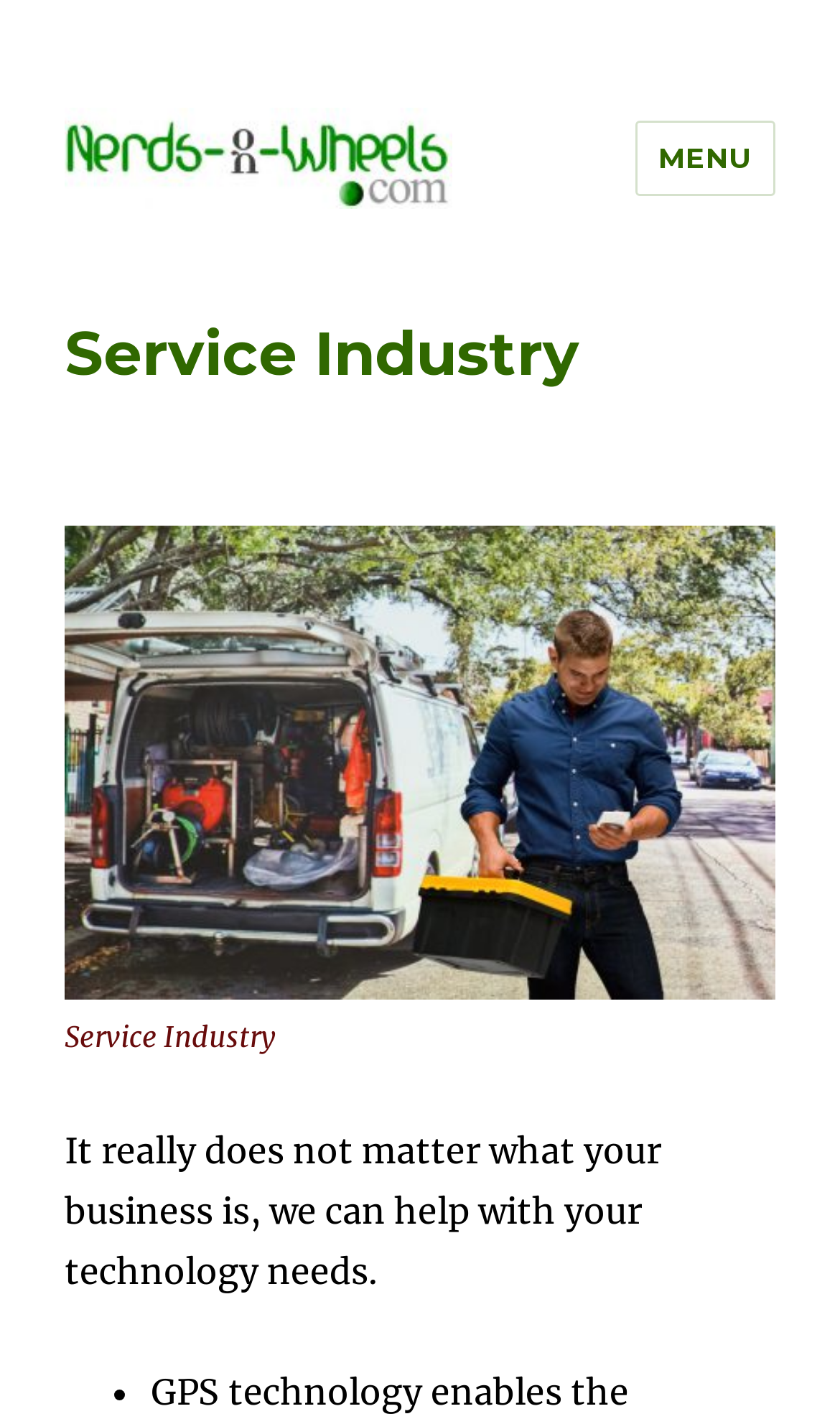What is the tone of the webpage?
Provide a comprehensive and detailed answer to the question.

I found a static text on the webpage that says 'It really does not matter what your business is, we can help with your technology needs.' This text suggests that the tone of the webpage is helpful and supportive.